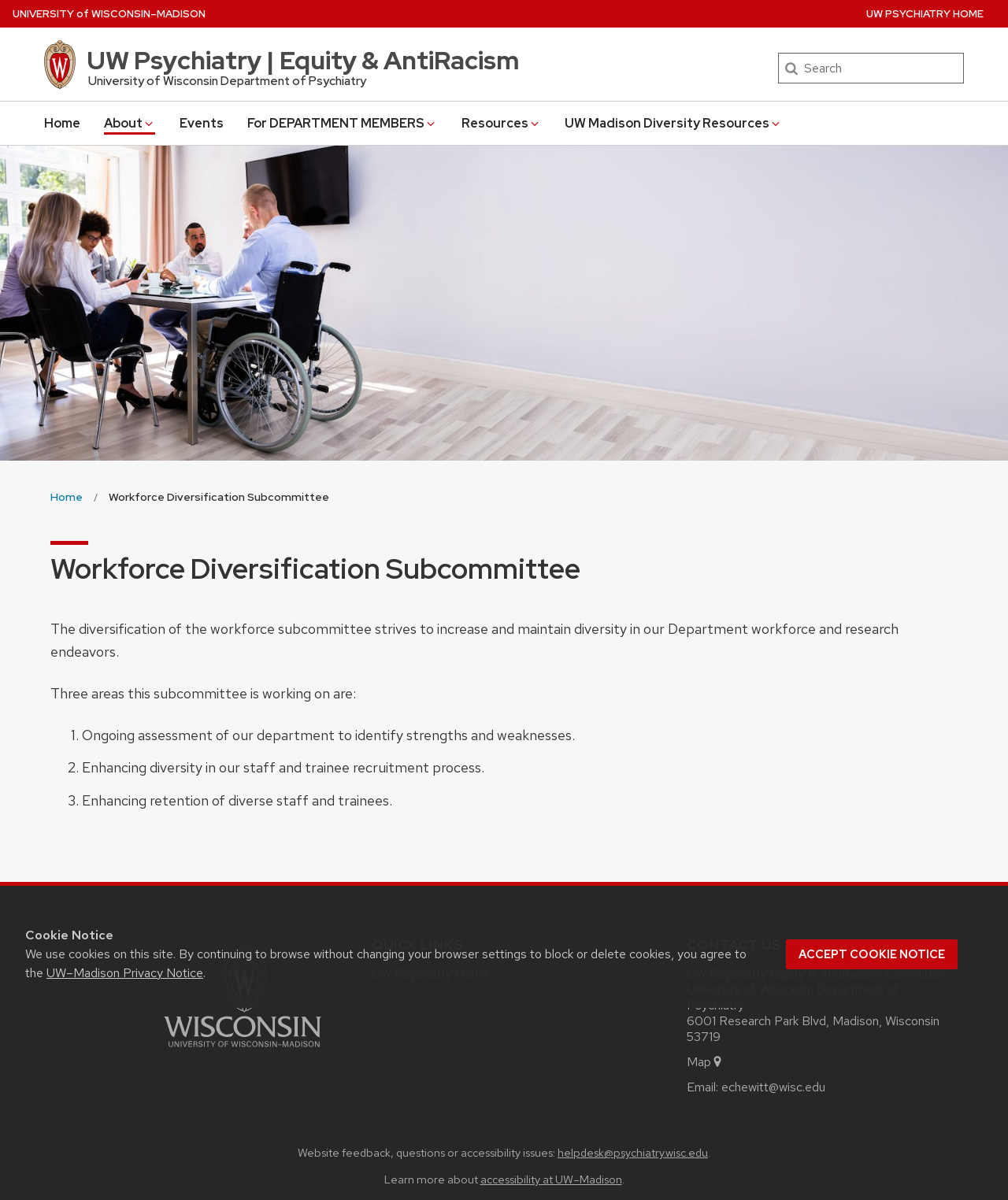Please extract and provide the main headline of the webpage.

Workforce Diversification Subcommittee